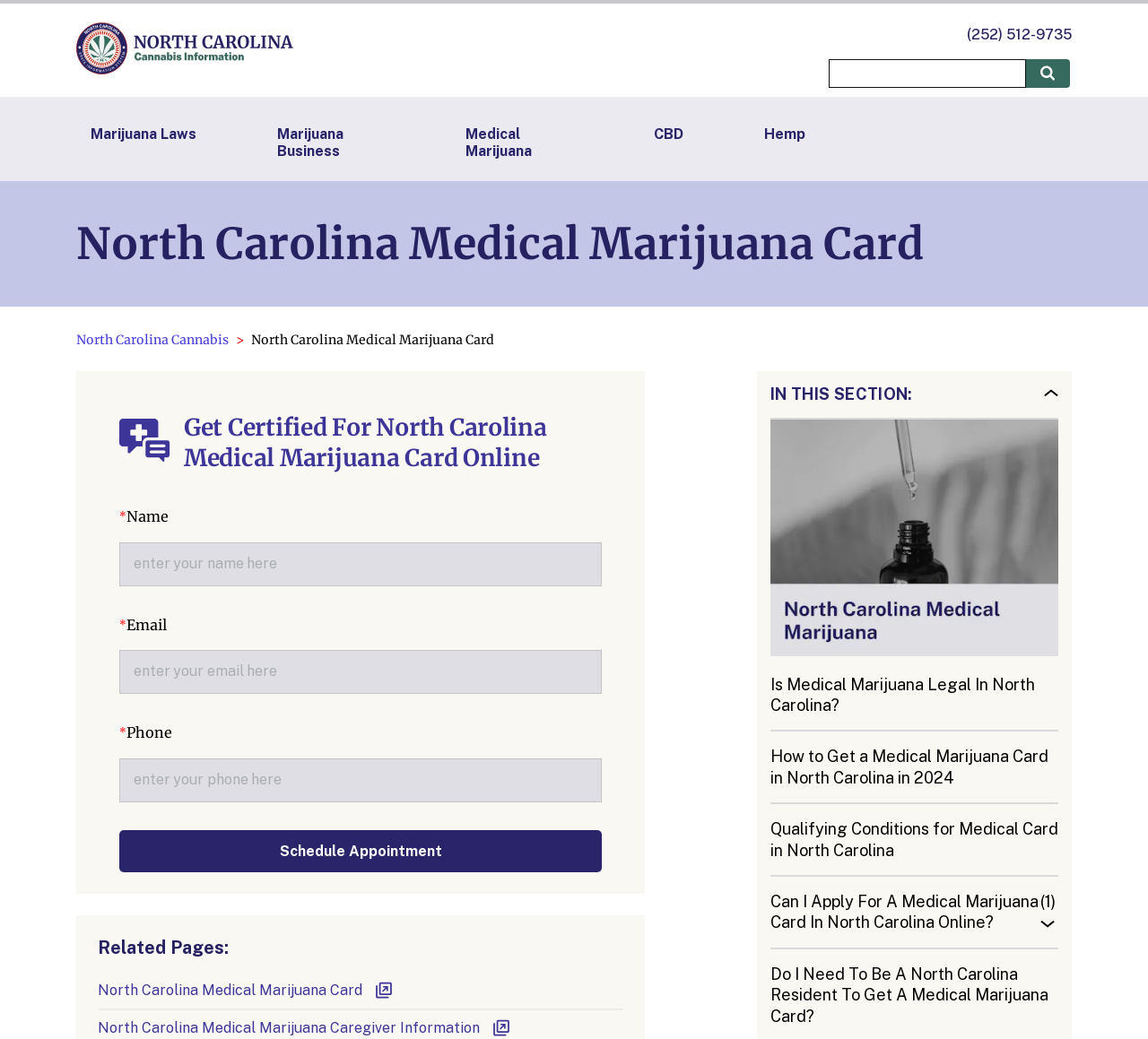Highlight the bounding box coordinates of the element you need to click to perform the following instruction: "Learn about qualifying conditions for medical card in North Carolina."

[0.671, 0.788, 0.922, 0.828]